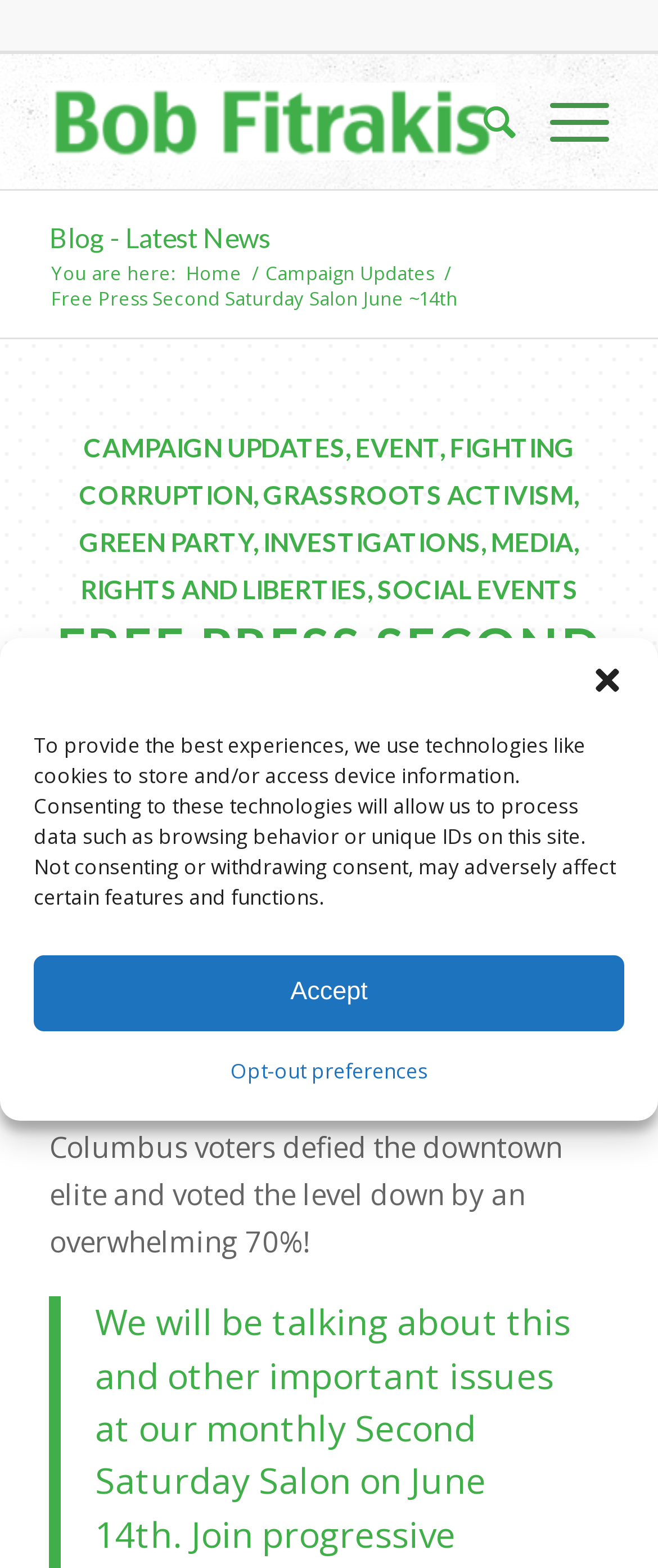Answer the question in a single word or phrase:
What is the name of the person mentioned on the webpage?

Bob Fitrakis